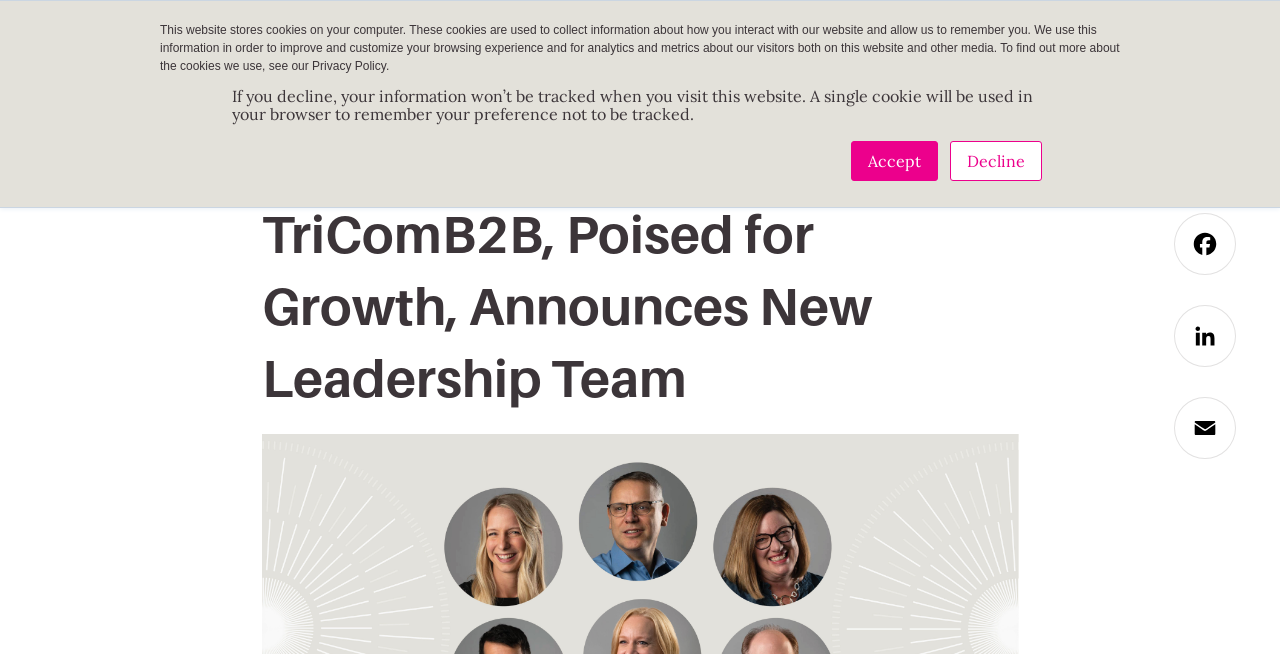Please locate the bounding box coordinates for the element that should be clicked to achieve the following instruction: "Go to the 'Health' page". Ensure the coordinates are given as four float numbers between 0 and 1, i.e., [left, top, right, bottom].

None